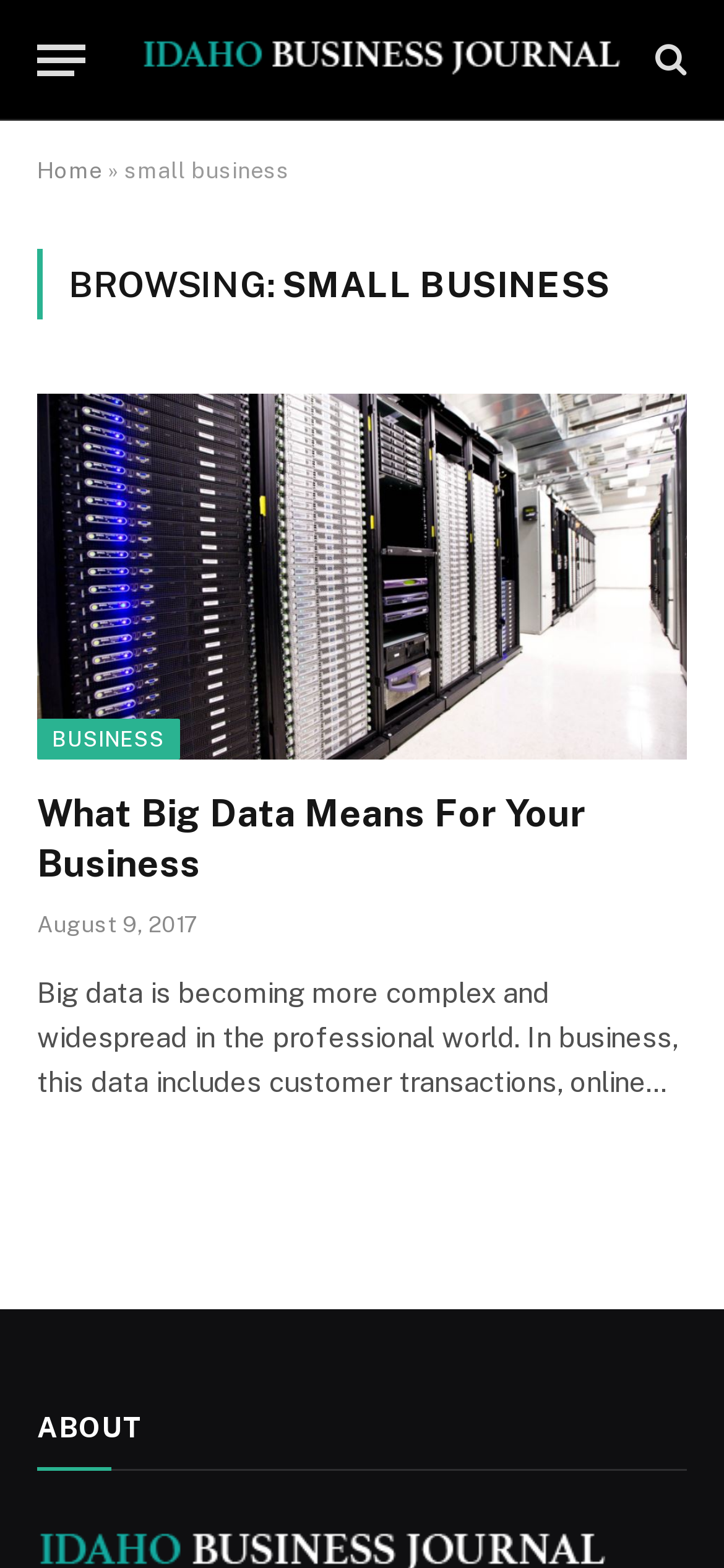From the webpage screenshot, predict the bounding box of the UI element that matches this description: "aria-label="Menu"".

[0.051, 0.011, 0.118, 0.065]